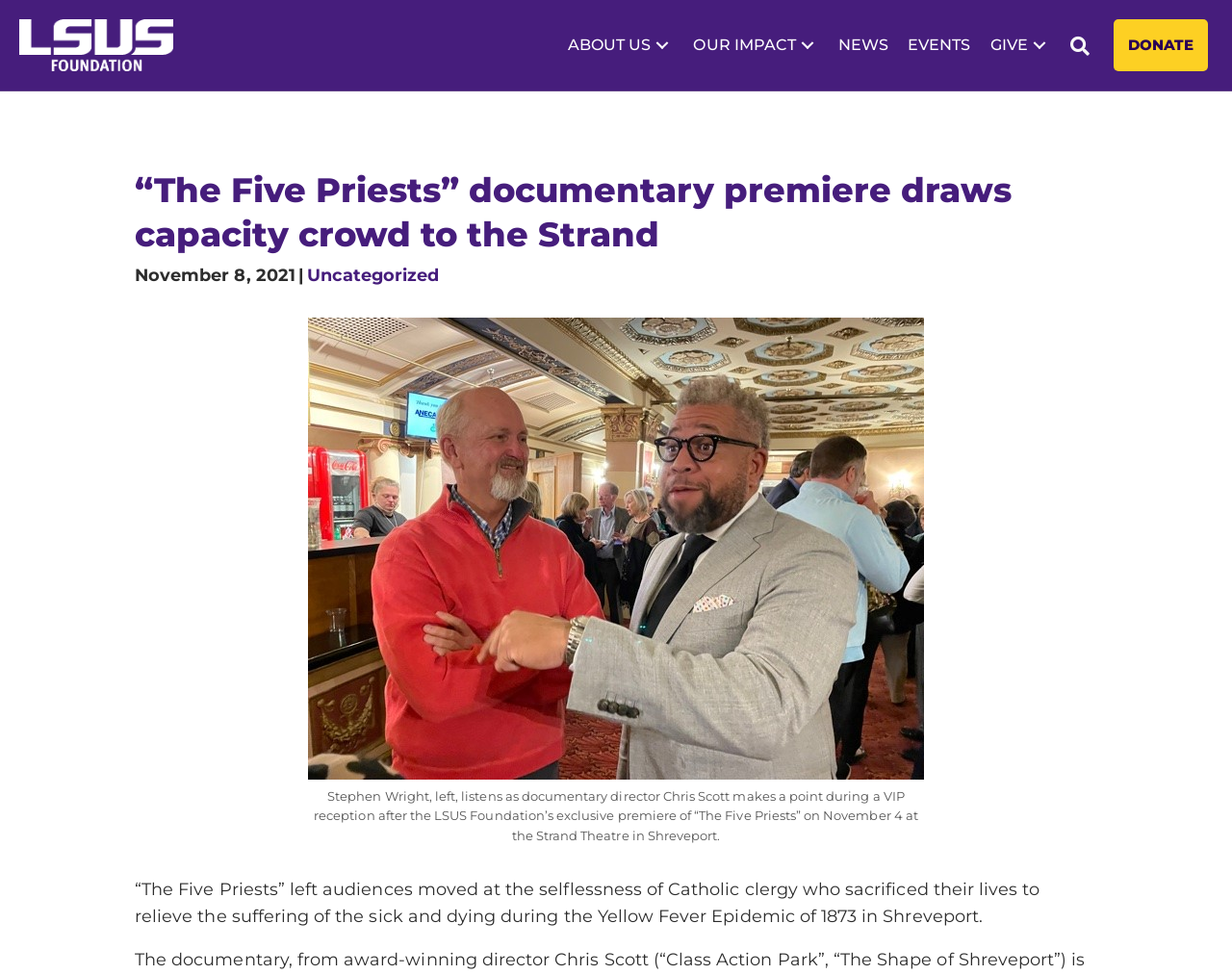Give a detailed overview of the webpage's appearance and contents.

The webpage is about the premiere of a documentary called "The Five Priests" and its event at the Strand Theatre in Shreveport. At the top left corner, there is a white LSUS logo. Below the logo, there is a primary navigation menu with five links: "ABOUT US", "OUR IMPACT", "NEWS", "EVENTS", and "GIVE". Each of these links has a corresponding submenu button next to it.

To the right of the primary navigation menu, there is a search bar. Next to the search bar, there is an action navigation menu with a single link, "DONATE". 

The main content of the webpage is an article about the documentary premiere. The title of the article, "“The Five Priests” documentary premiere draws capacity crowd to the Strand", is displayed prominently in the middle of the page. Below the title, there is a date, "November 8, 2021", followed by a category link, "Uncategorized". 

On the right side of the page, there is a large figure with a caption. The caption describes a scene from a VIP reception after the premiere, where Stephen Wright listens to documentary director Chris Scott. 

Below the figure, there is a paragraph of text that summarizes the documentary, describing how it moved audiences with the selflessness of Catholic clergy during the Yellow Fever Epidemic of 1873 in Shreveport.